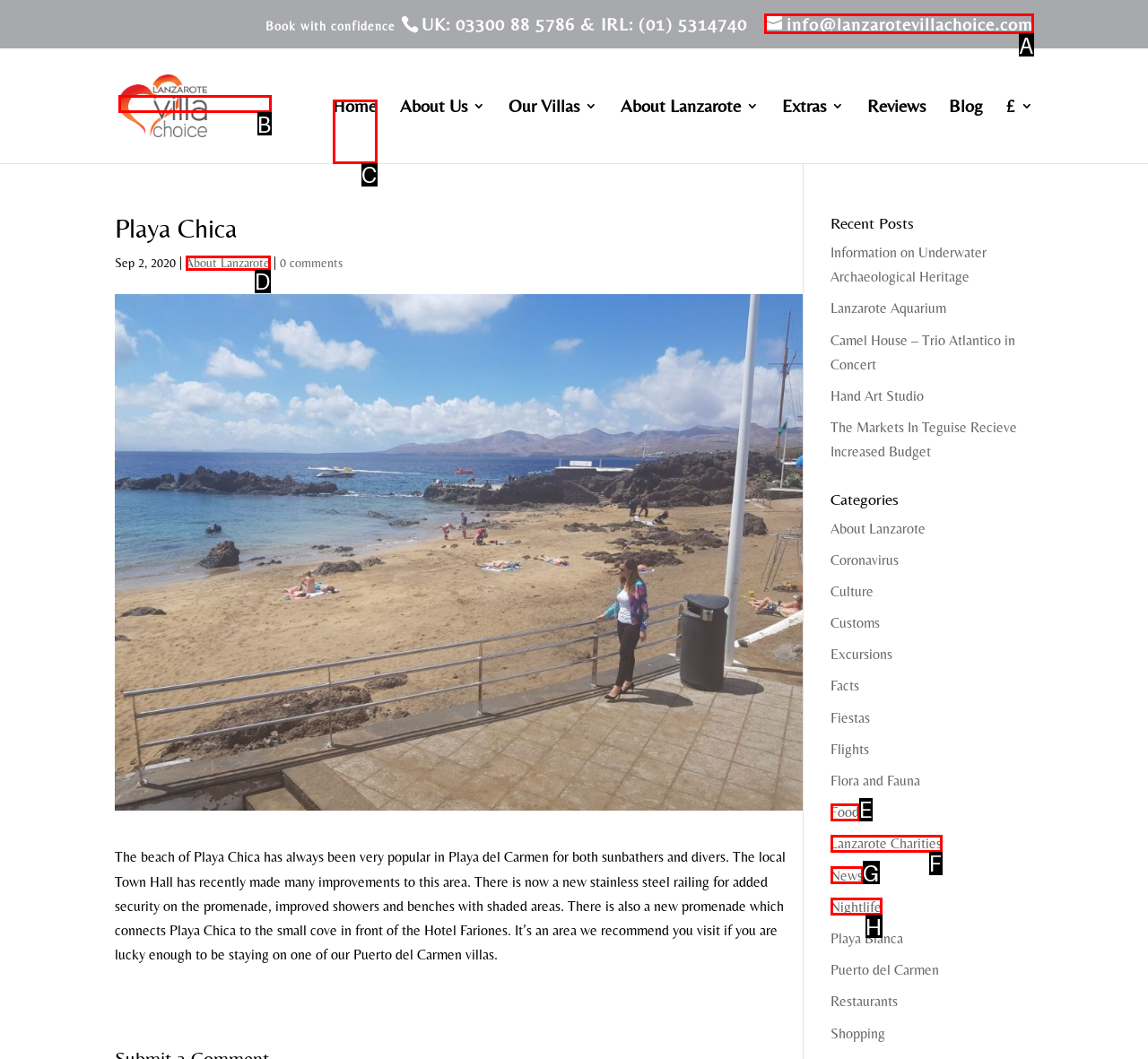Determine which element should be clicked for this task: Contact Lanzarote Villa Choice via email
Answer with the letter of the selected option.

A